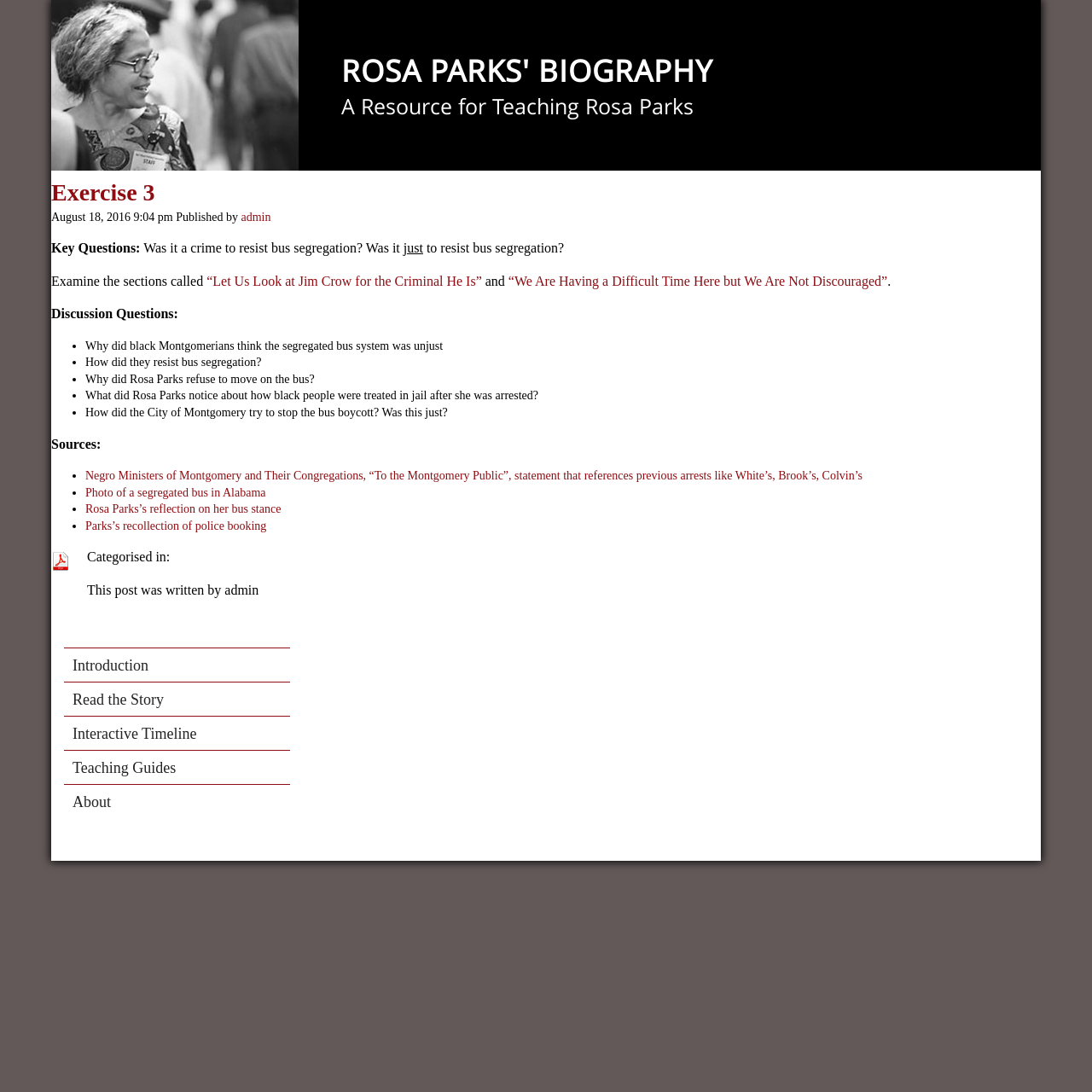Extract the main heading from the webpage content.

ROSA PARKS' BIOGRAPHY